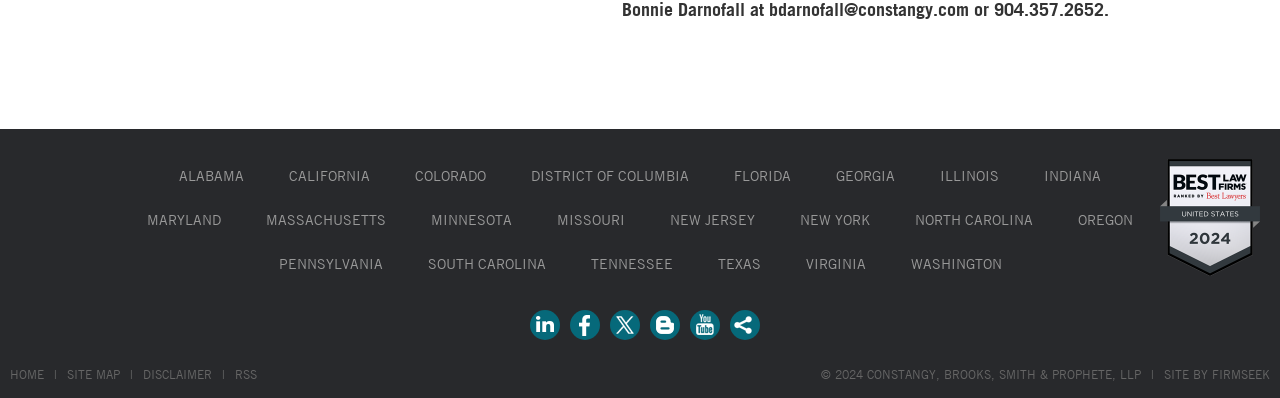What is the copyright year?
Give a detailed and exhaustive answer to the question.

I looked at the StaticText element at the bottom of the webpage and found the copyright year to be 2024, as stated in the text '© 2024 CONSTANGY, BROOKS, SMITH & PROPHETE, LLP'.